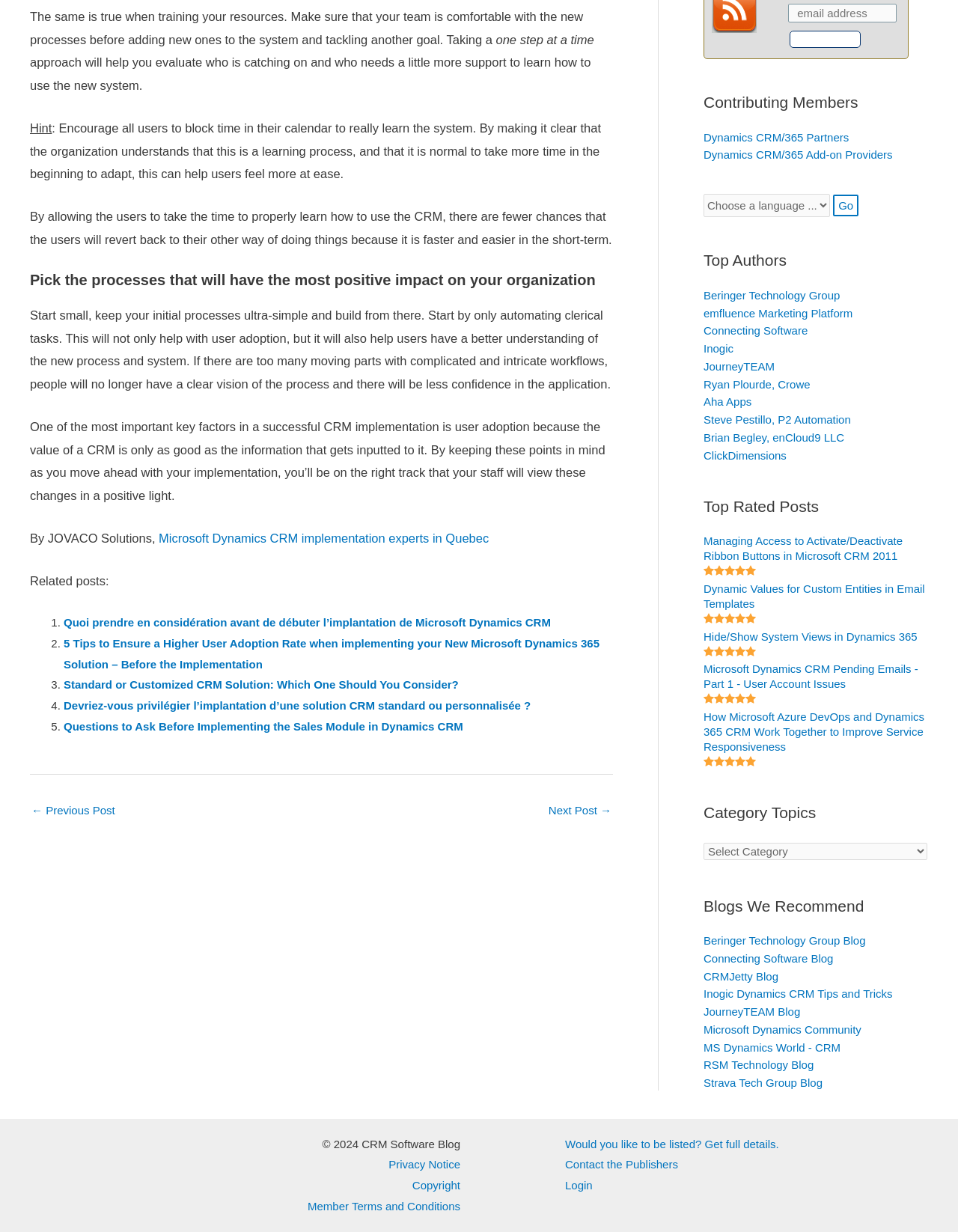Provide a brief response using a word or short phrase to this question:
How many related posts are listed?

5